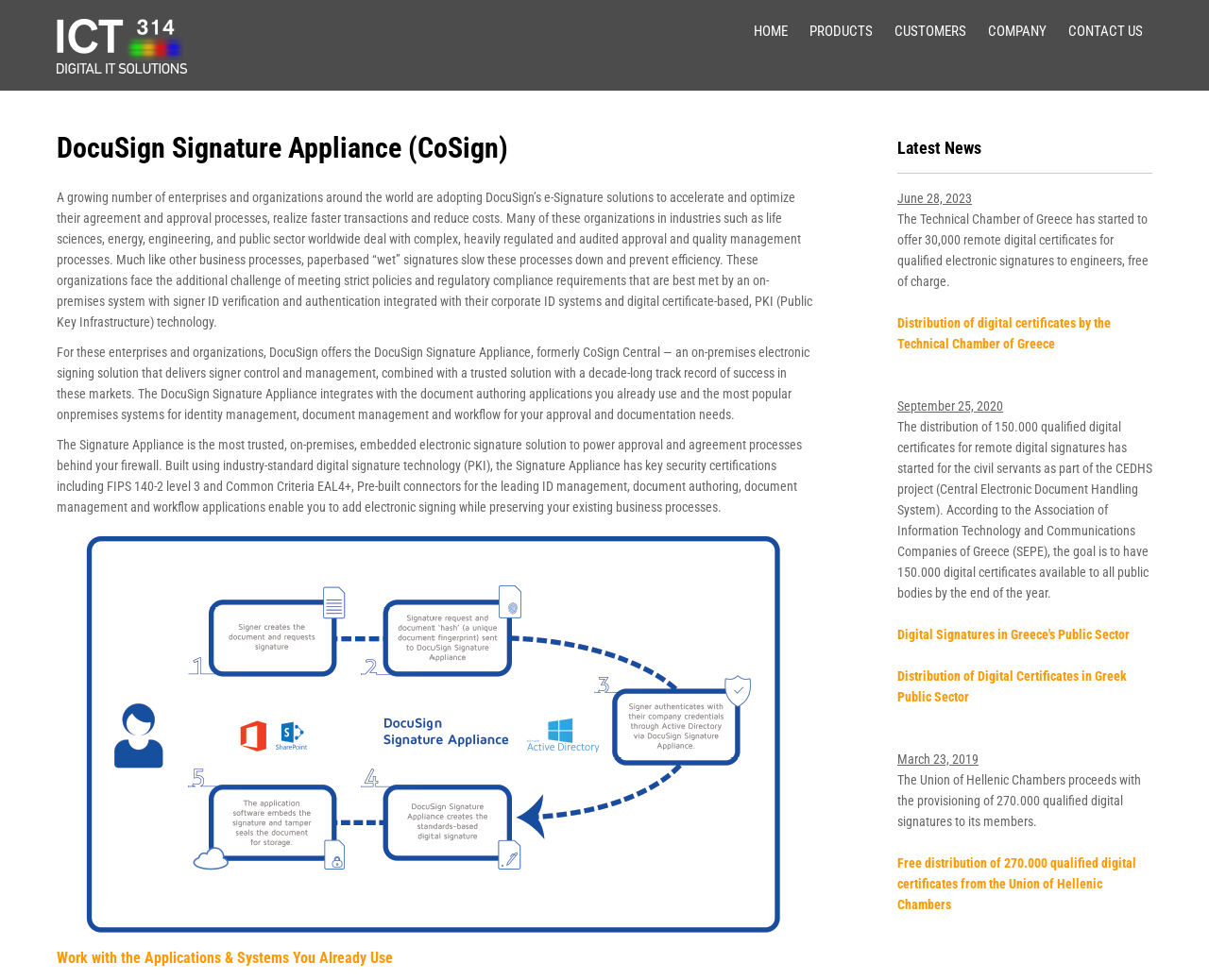Generate a comprehensive description of the contents of the webpage.

The webpage is about DocuSign Signature Appliance (CoSign) – ICT314, a digital IT solution. At the top left, there is an image and a link to "ICT314 Digital IT Solutions". On the top right, there are five links to different sections of the website: "HOME", "PRODUCTS", "CUSTOMERS", "COMPANY", and "CONTACT US".

Below the top navigation, there is a header section with a heading that reads "DocuSign Signature Appliance (CoSign)". This is followed by three paragraphs of text that describe the benefits of using DocuSign's e-Signature solutions, particularly for enterprises and organizations in heavily regulated industries.

On the right side of the page, there is a section labeled "Latest News" with four news articles. Each article has a date, a brief description, and a link to read more. The news articles appear to be related to the use of digital signatures and certificates in various industries and countries.

Overall, the webpage provides information about DocuSign's Signature Appliance and its benefits, as well as news related to the use of digital signatures and certificates.